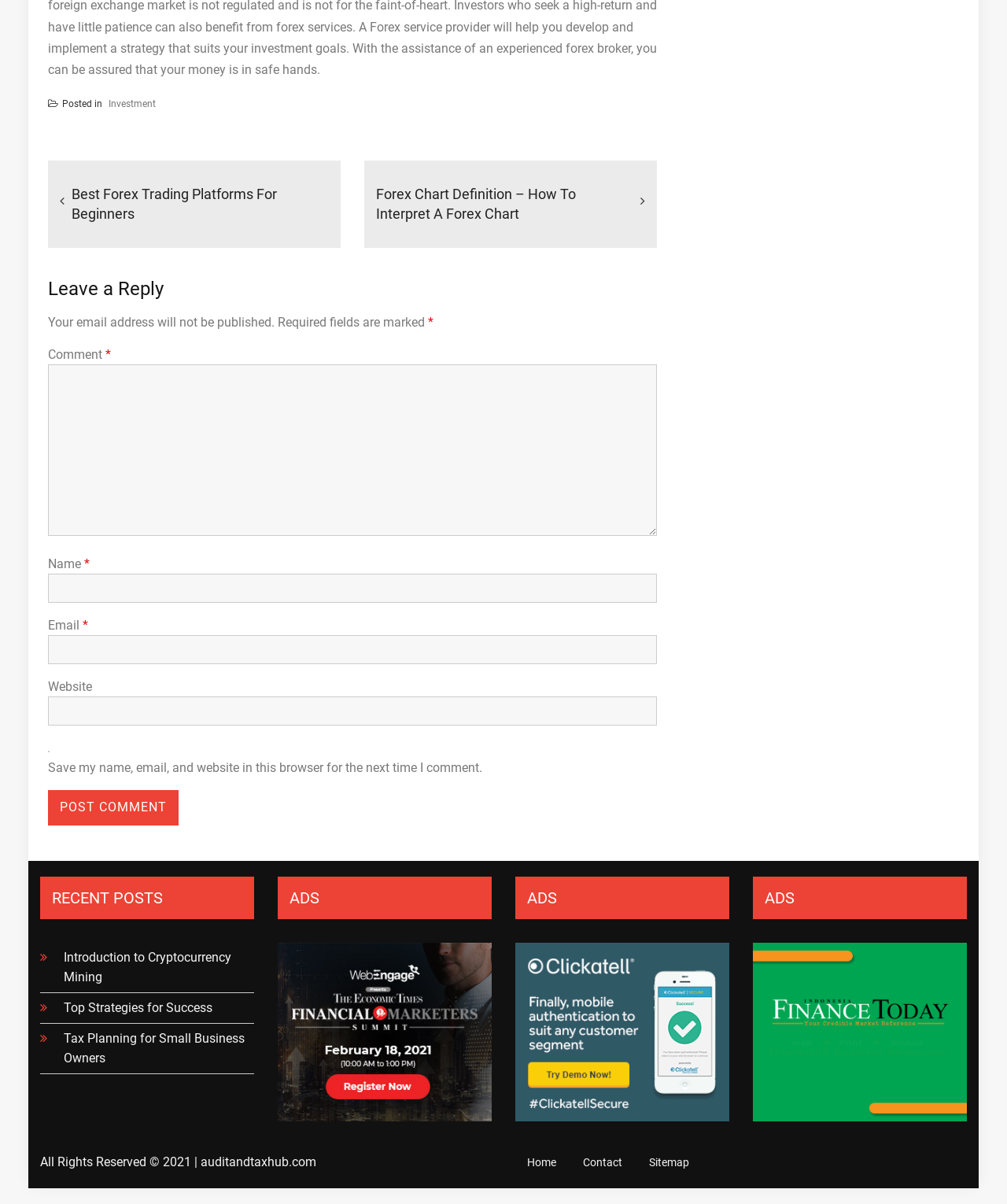Locate the bounding box coordinates of the clickable area needed to fulfill the instruction: "Read the article about creating a blog to make money".

None